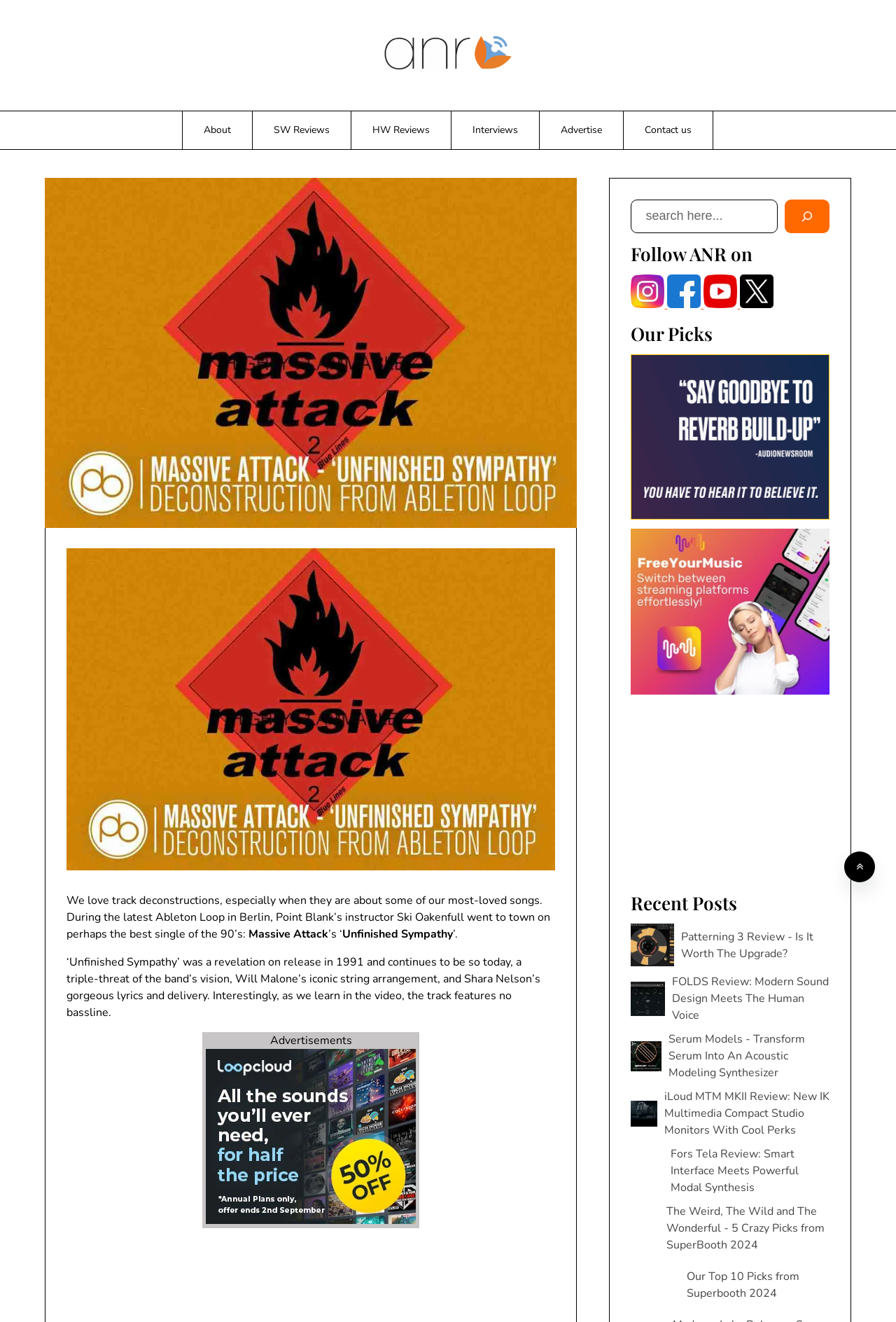Please identify the bounding box coordinates of the clickable area that will fulfill the following instruction: "Read more about 'Learn How To Recreate Massive Attack’s ‘Unfinished Sympathy’'". The coordinates should be in the format of four float numbers between 0 and 1, i.e., [left, top, right, bottom].

[0.23, 0.917, 0.464, 0.929]